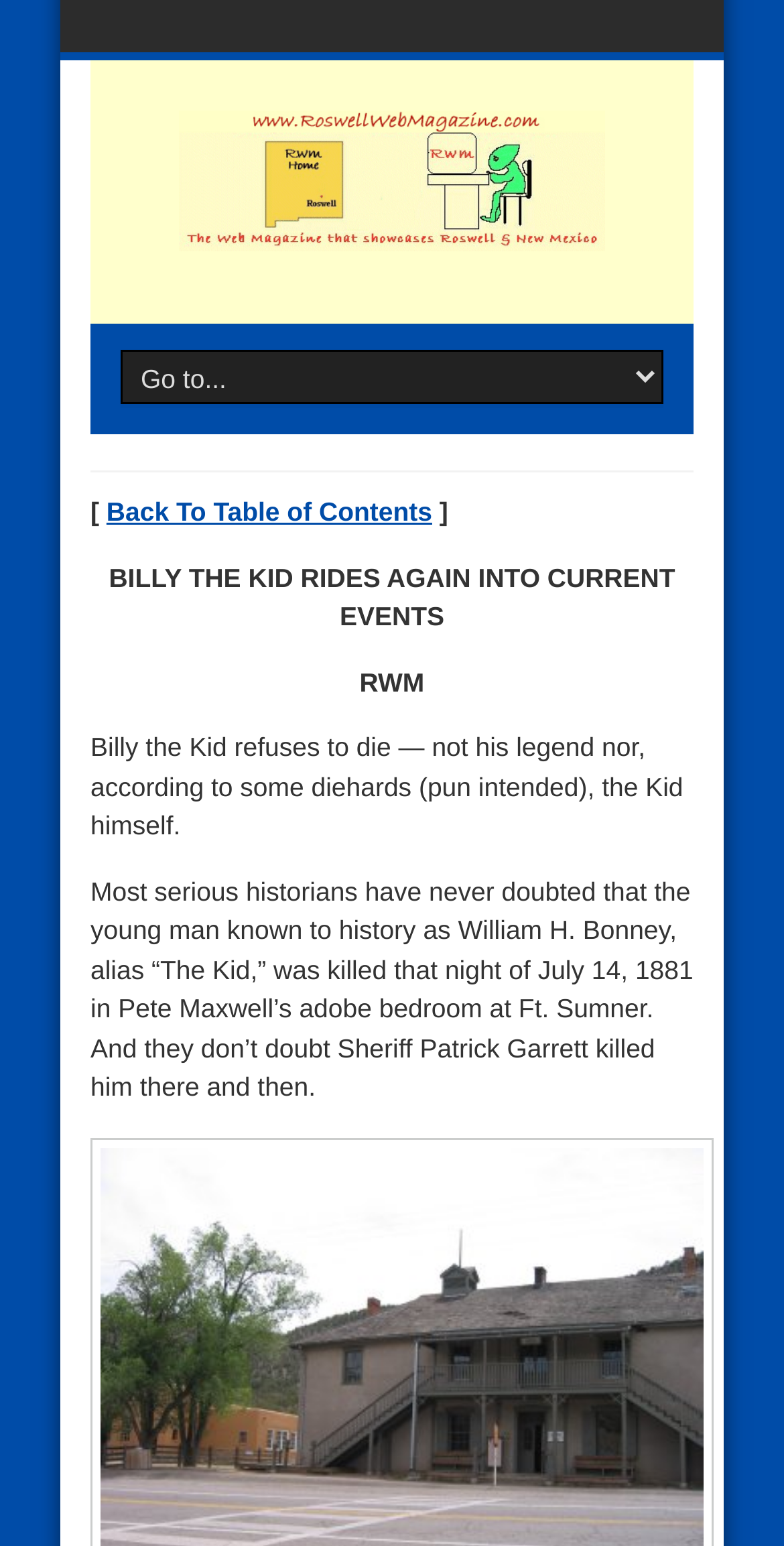Provide the bounding box coordinates for the UI element that is described as: "Back To Table of Contents".

[0.136, 0.321, 0.551, 0.341]